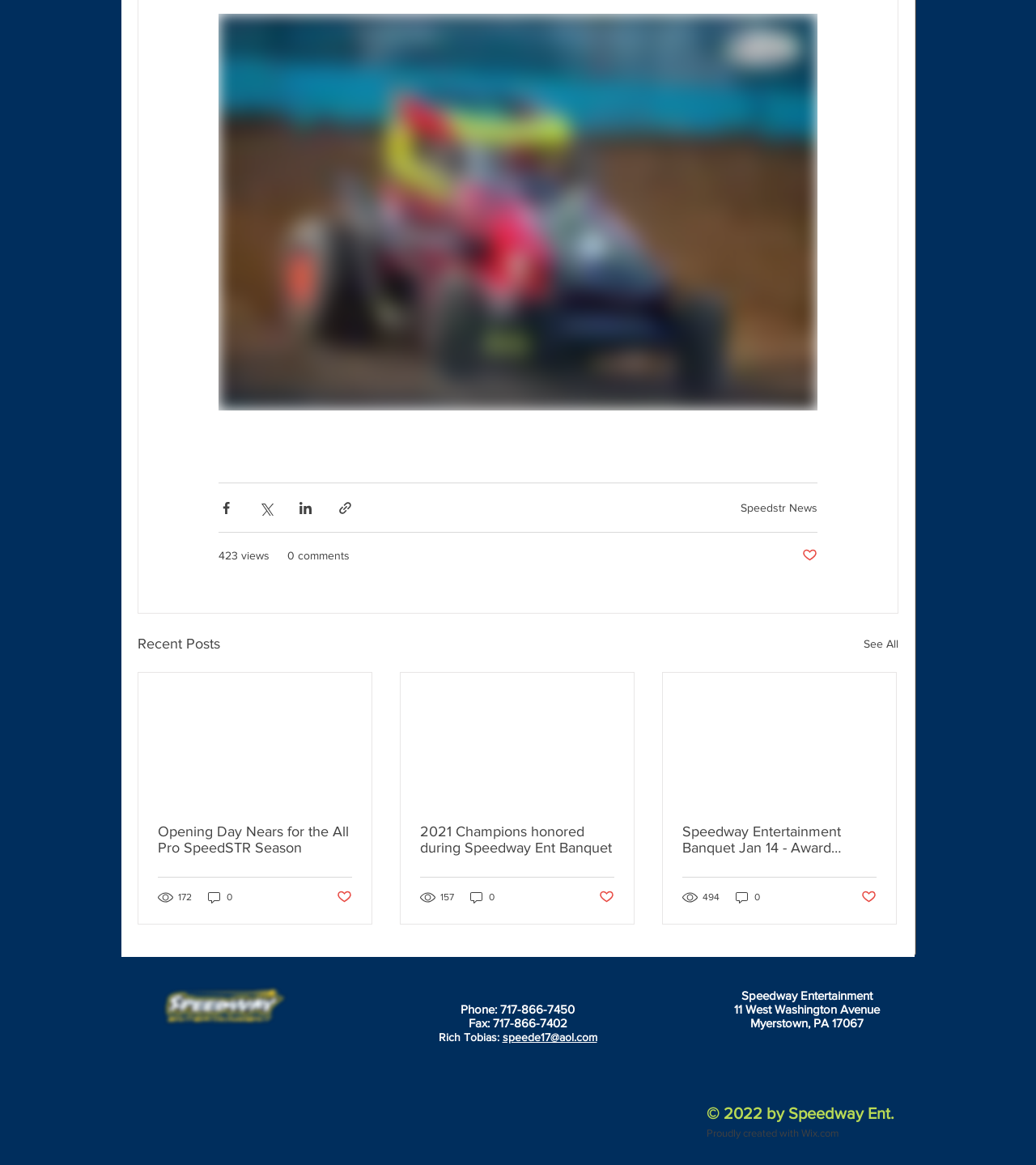Respond to the question with just a single word or phrase: 
What is the purpose of the buttons with social media icons?

Sharing posts